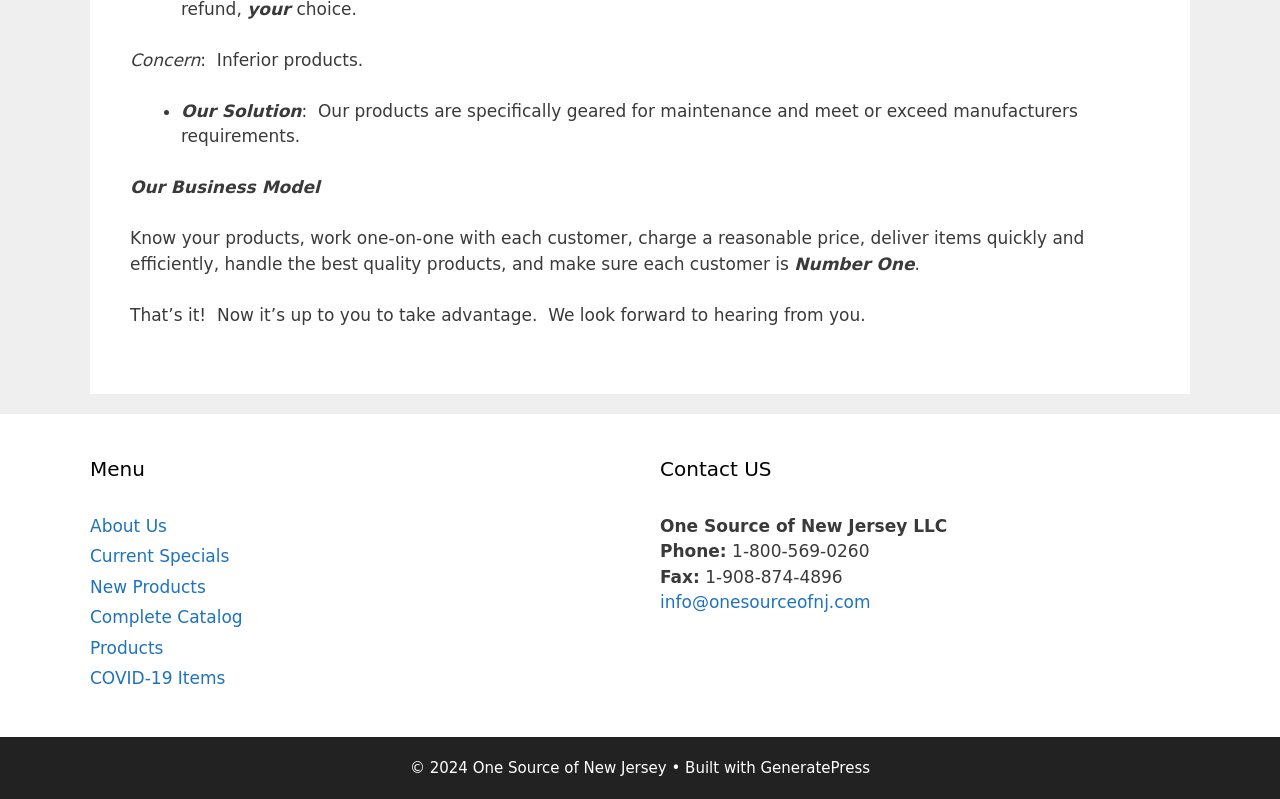Determine the bounding box coordinates of the element that should be clicked to execute the following command: "Send an email to info@mybikefit.ch".

None